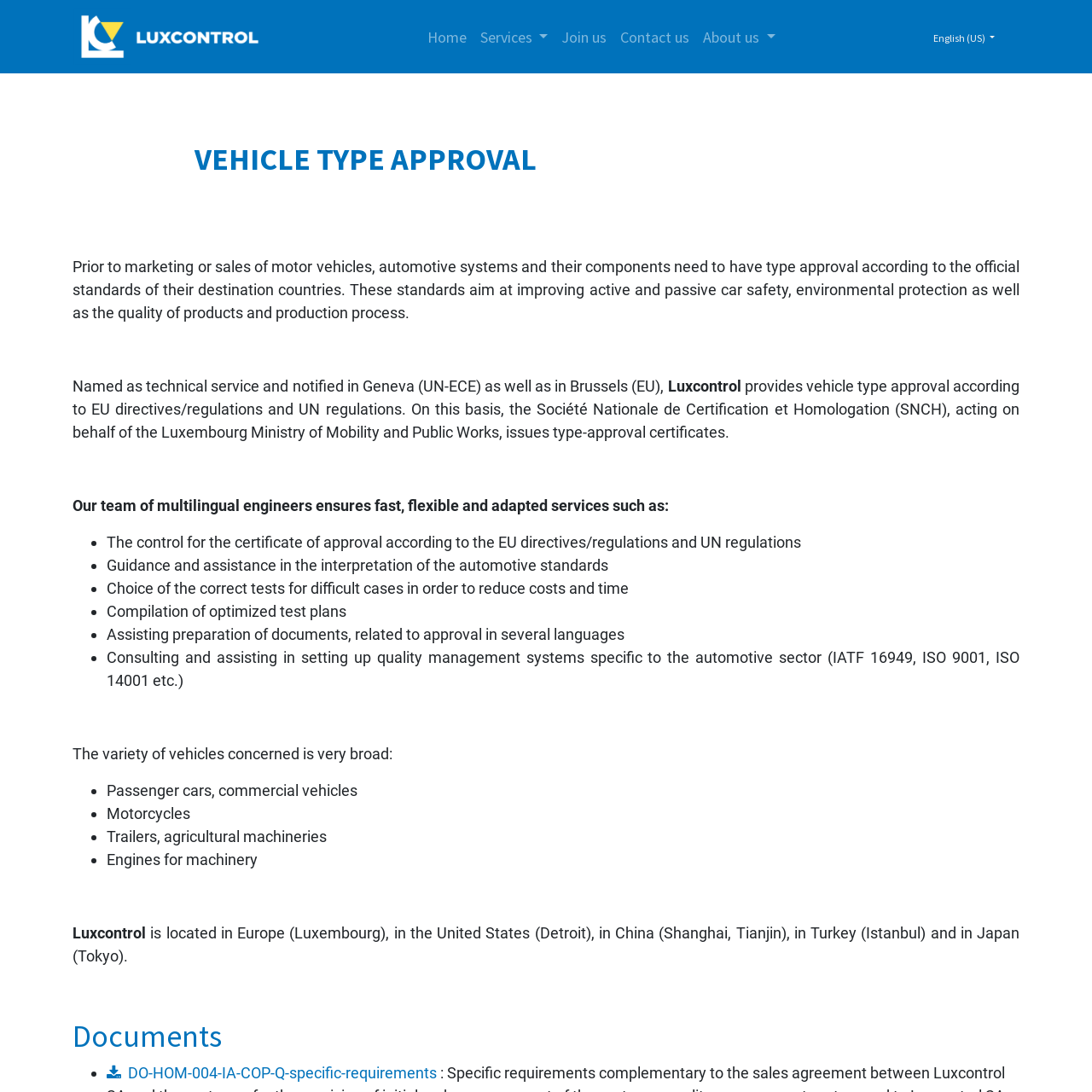Please reply to the following question using a single word or phrase: 
Where are Luxcontrol's offices located?

Europe, US, China, Turkey, Japan